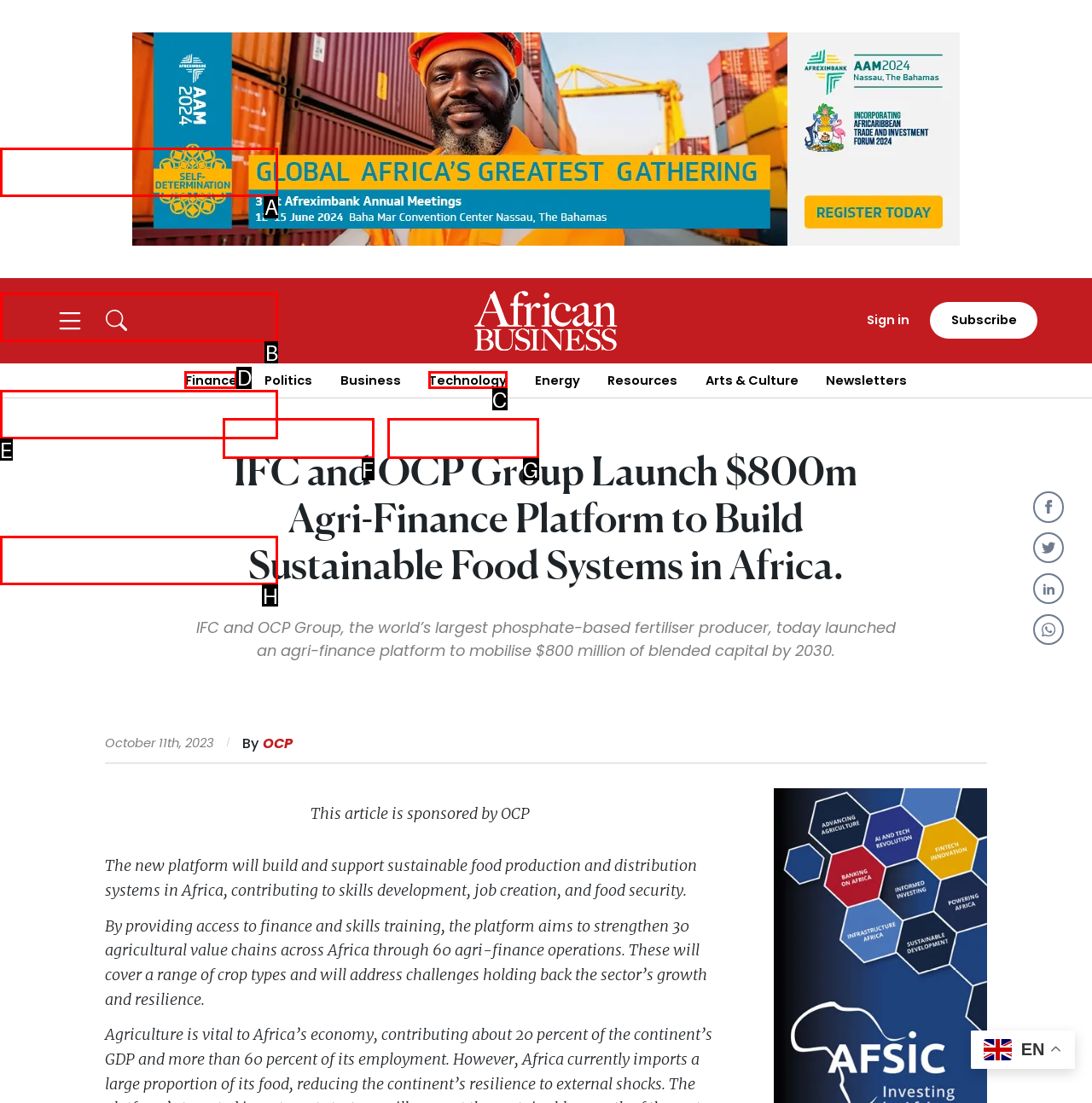Which option should be clicked to complete this task: Click on the 'Finance' link
Reply with the letter of the correct choice from the given choices.

D